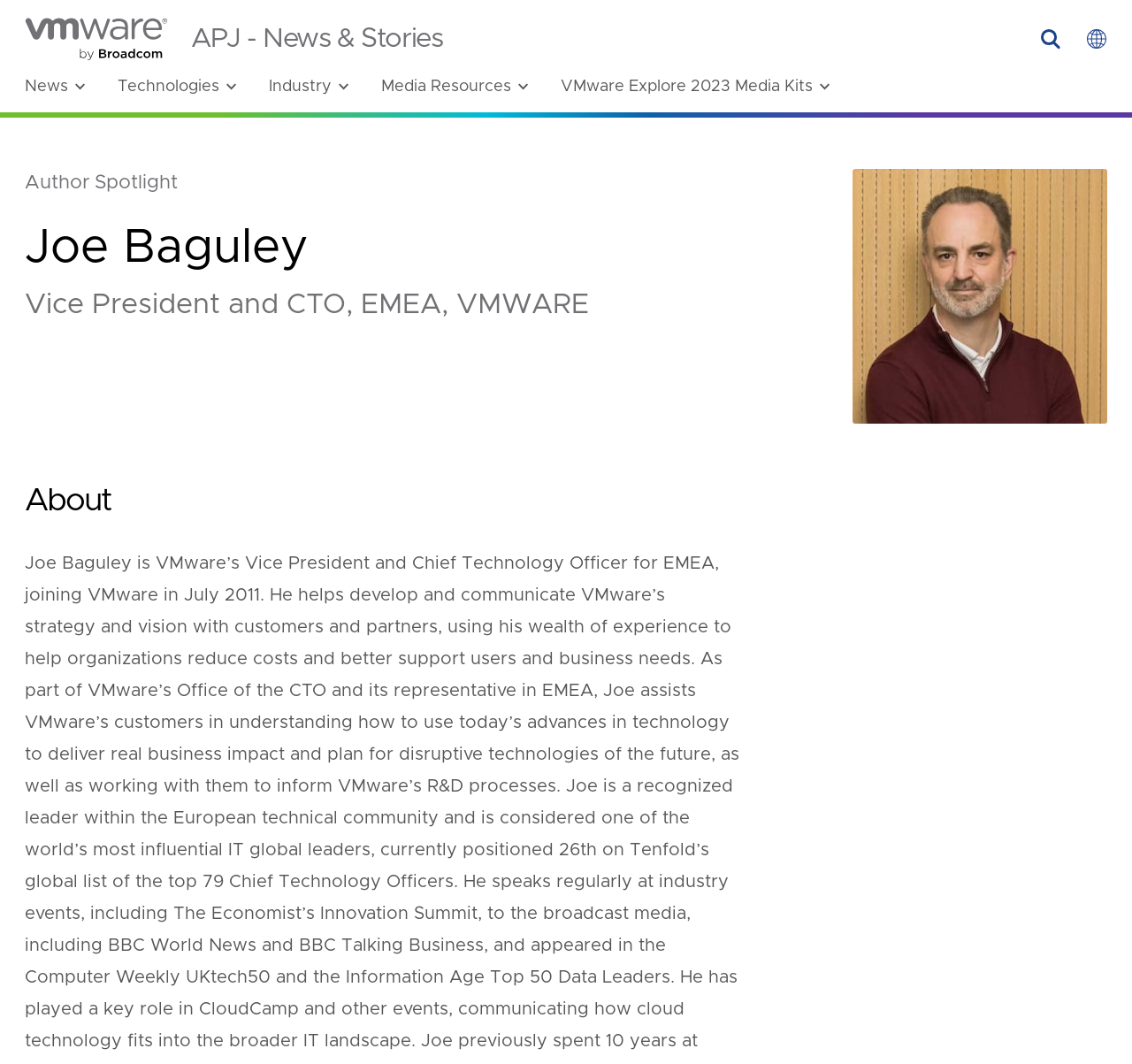Show the bounding box coordinates for the HTML element as described: "Las Vegas".

[0.481, 0.122, 0.543, 0.152]